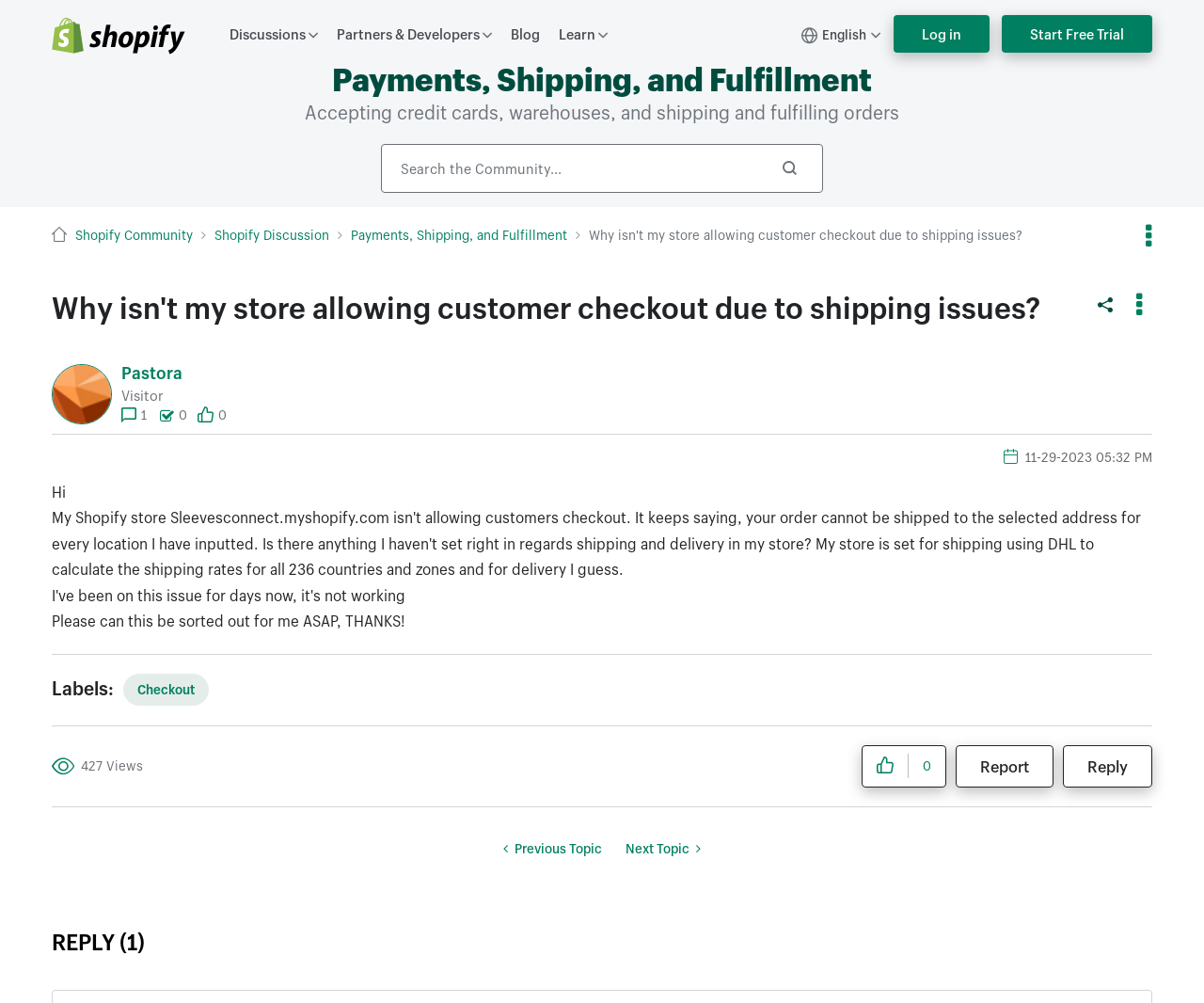Identify the bounding box coordinates of the clickable section necessary to follow the following instruction: "Log in to the account". The coordinates should be presented as four float numbers from 0 to 1, i.e., [left, top, right, bottom].

[0.742, 0.015, 0.822, 0.053]